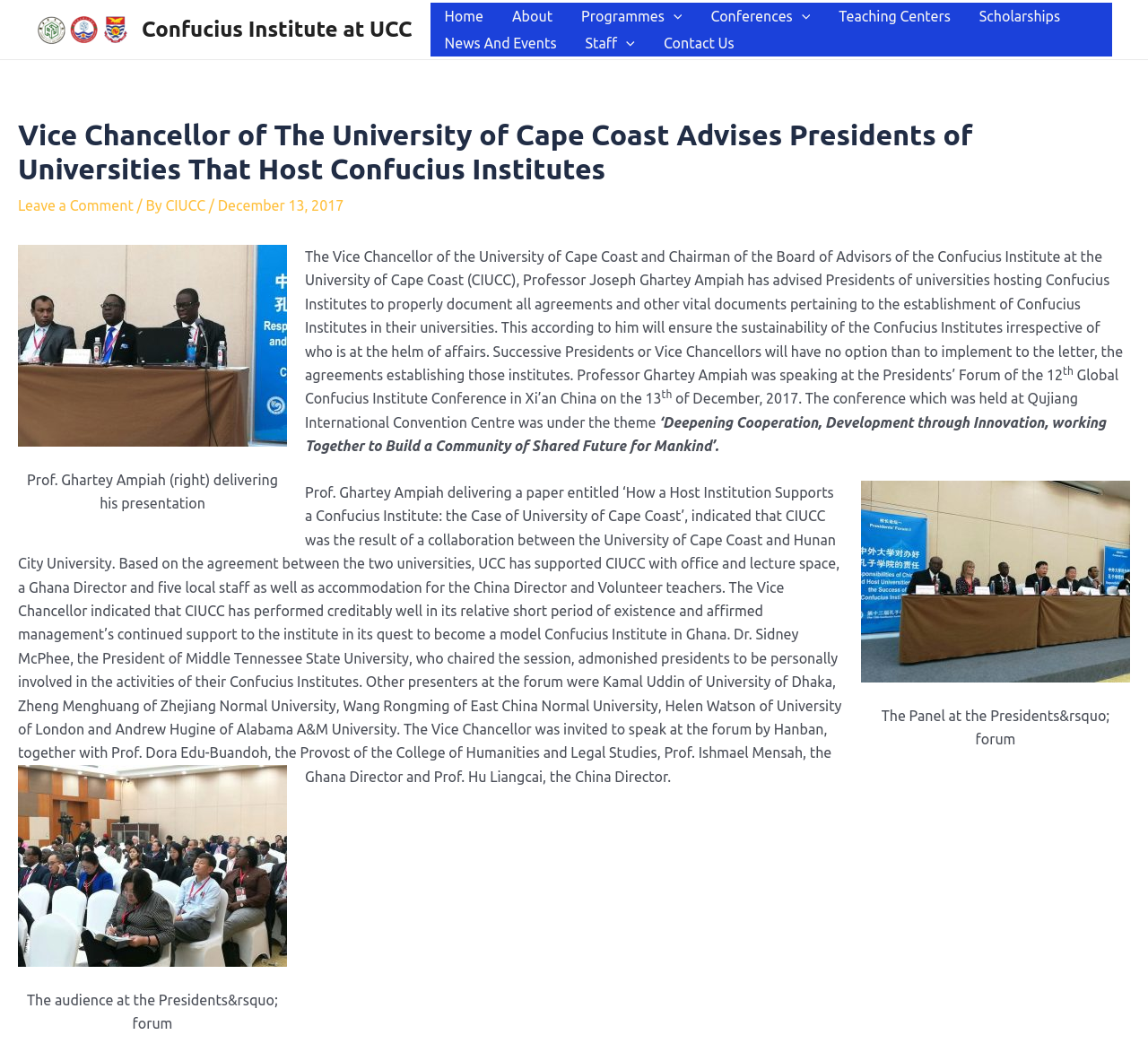Could you specify the bounding box coordinates for the clickable section to complete the following instruction: "Click the Leave a Comment link"?

[0.016, 0.187, 0.116, 0.203]